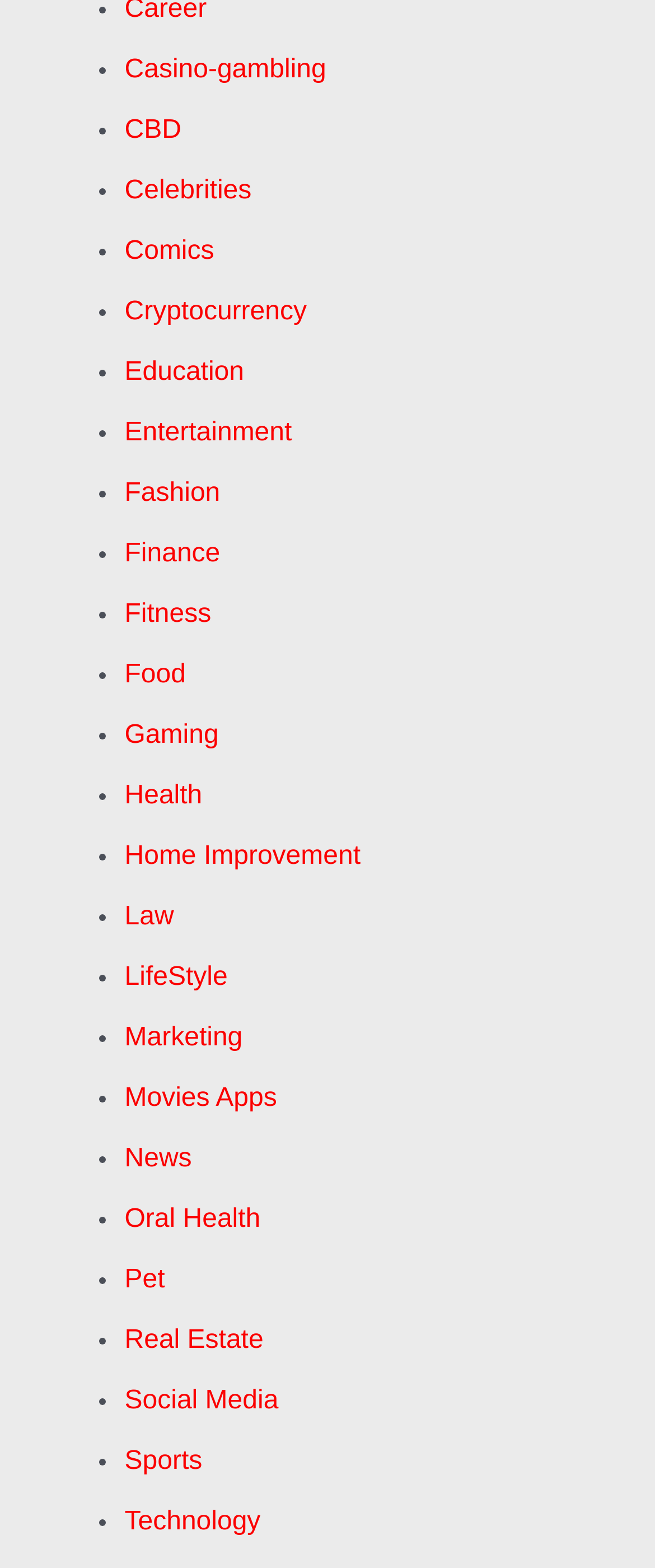Find the bounding box coordinates of the area to click in order to follow the instruction: "Visit the Celebrities page".

[0.19, 0.113, 0.384, 0.131]